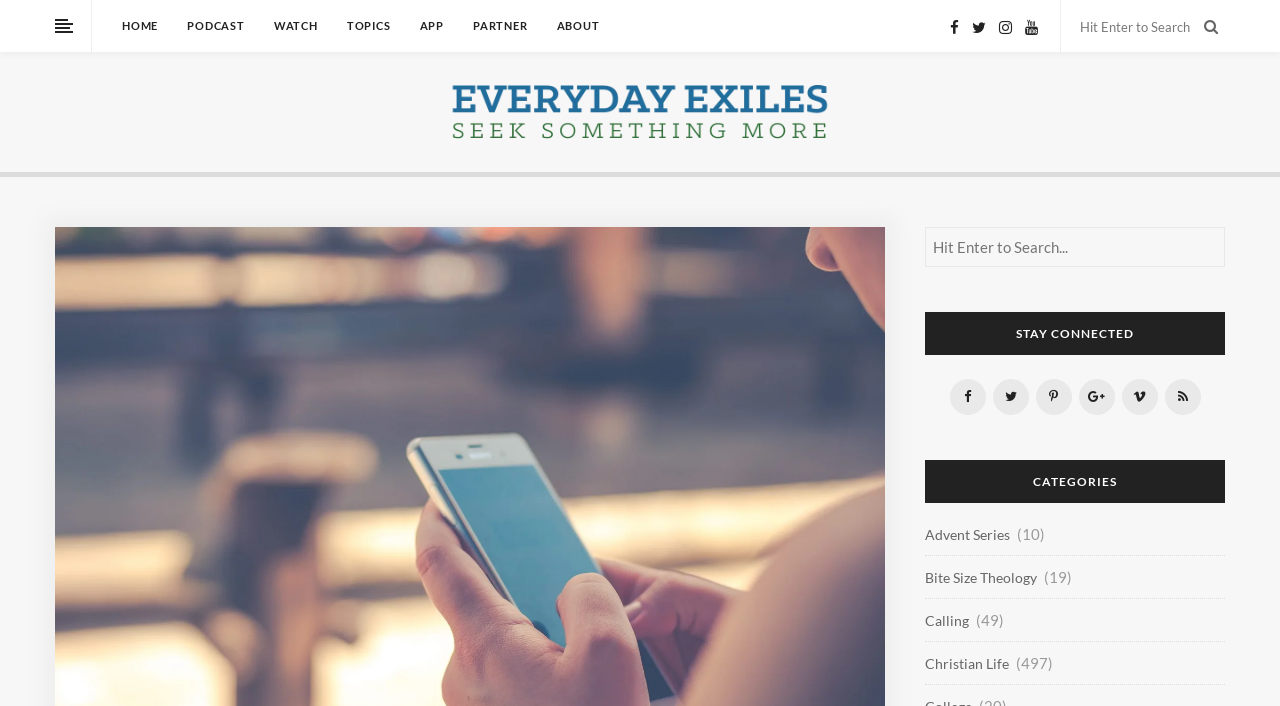Describe every aspect of the webpage in a detailed manner.

This webpage is about Everyday Exiles, with a focus on spirituality and faith. At the top, there is a navigation menu with links to HOME, PODCAST, WATCH, TOPICS, APP, PARTNER, and ABOUT. To the right of the navigation menu, there is a search box with a button and a placeholder text "Hit Enter to Search". 

Below the navigation menu, there is a large logo of Everyday Exiles, which is an image with a link. 

On the right side of the page, there are social media links represented by icons, including Facebook, Twitter, Instagram, YouTube, and others. 

Further down, there is a section titled "STAY CONNECTED" with a text box and more social media links. 

Below that, there is a section titled "CATEGORIES" with links to various categories such as Advent Series, Bite Size Theology, Calling, and Christian Life. Each category has a number in parentheses, indicating the number of articles or posts within that category.